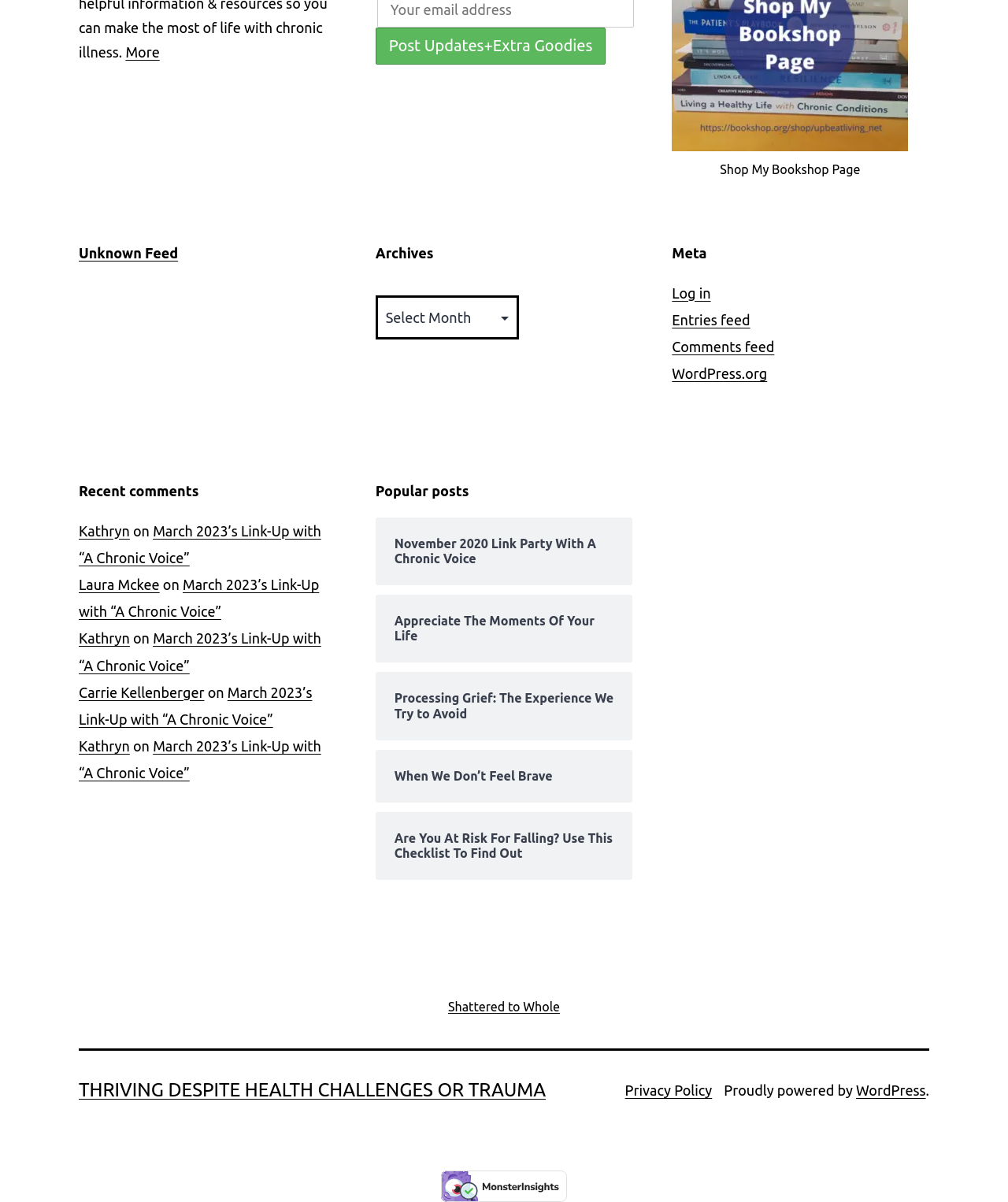Please mark the clickable region by giving the bounding box coordinates needed to complete this instruction: "Click on 'Post Updates+Extra Goodies' button".

[0.372, 0.023, 0.601, 0.053]